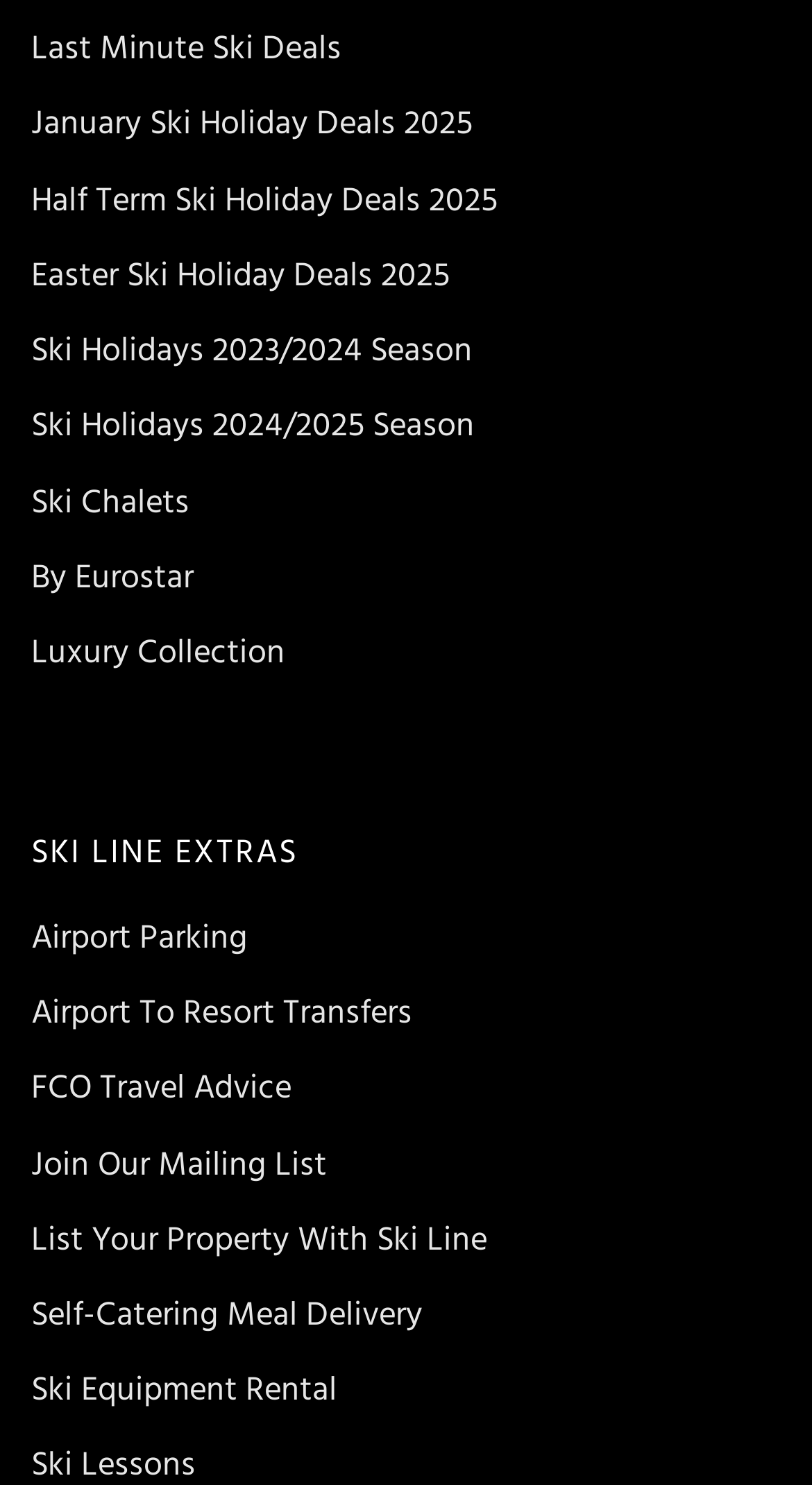Point out the bounding box coordinates of the section to click in order to follow this instruction: "Rent ski equipment".

[0.038, 0.916, 0.962, 0.956]